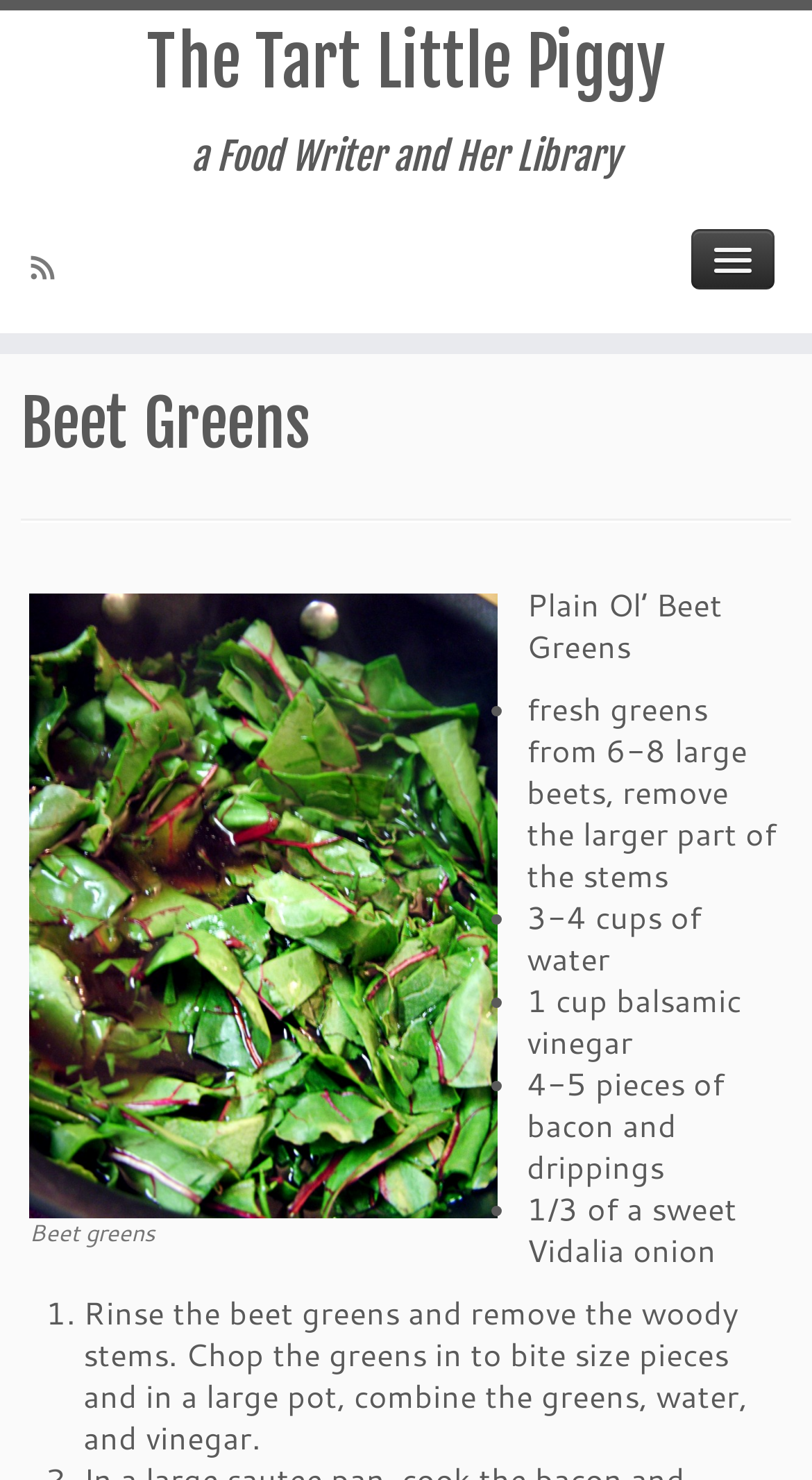Please identify the webpage's heading and generate its text content.

The Tart Little Piggy